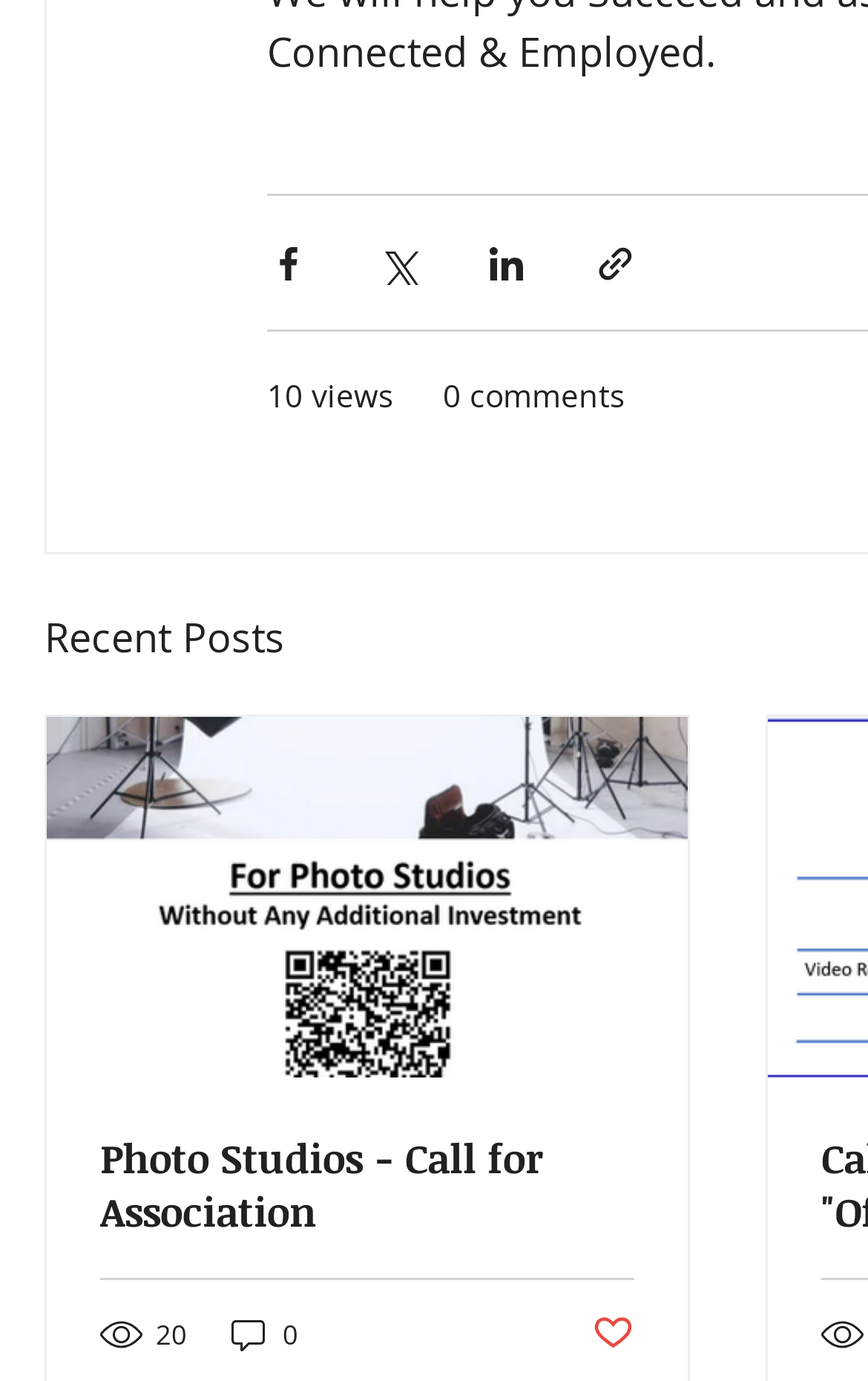Find the bounding box of the UI element described as: "Post not marked as liked". The bounding box coordinates should be given as four float values between 0 and 1, i.e., [left, top, right, bottom].

[0.682, 0.95, 0.731, 0.982]